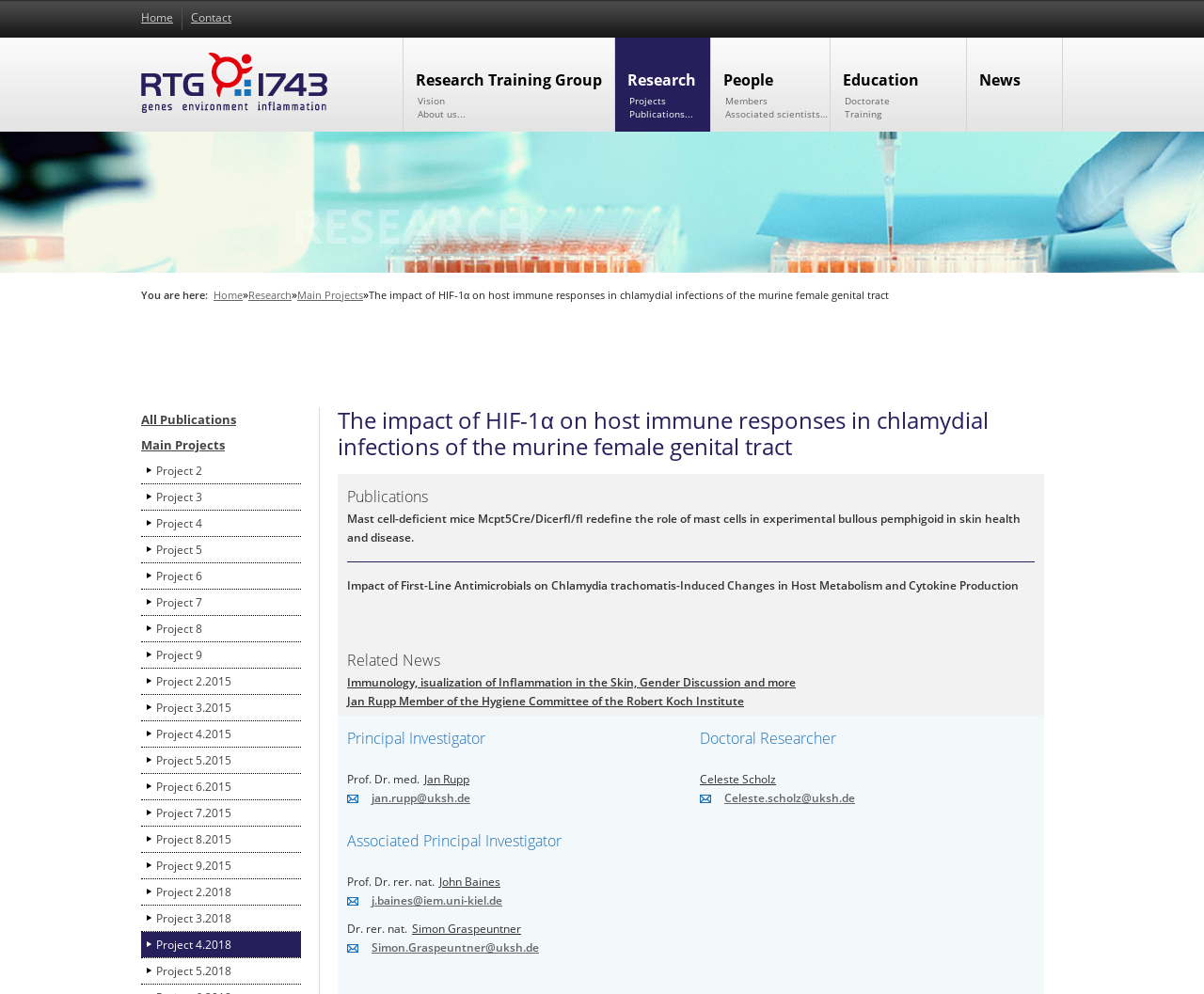Determine the bounding box for the UI element that matches this description: "Home".

[0.117, 0.009, 0.144, 0.026]